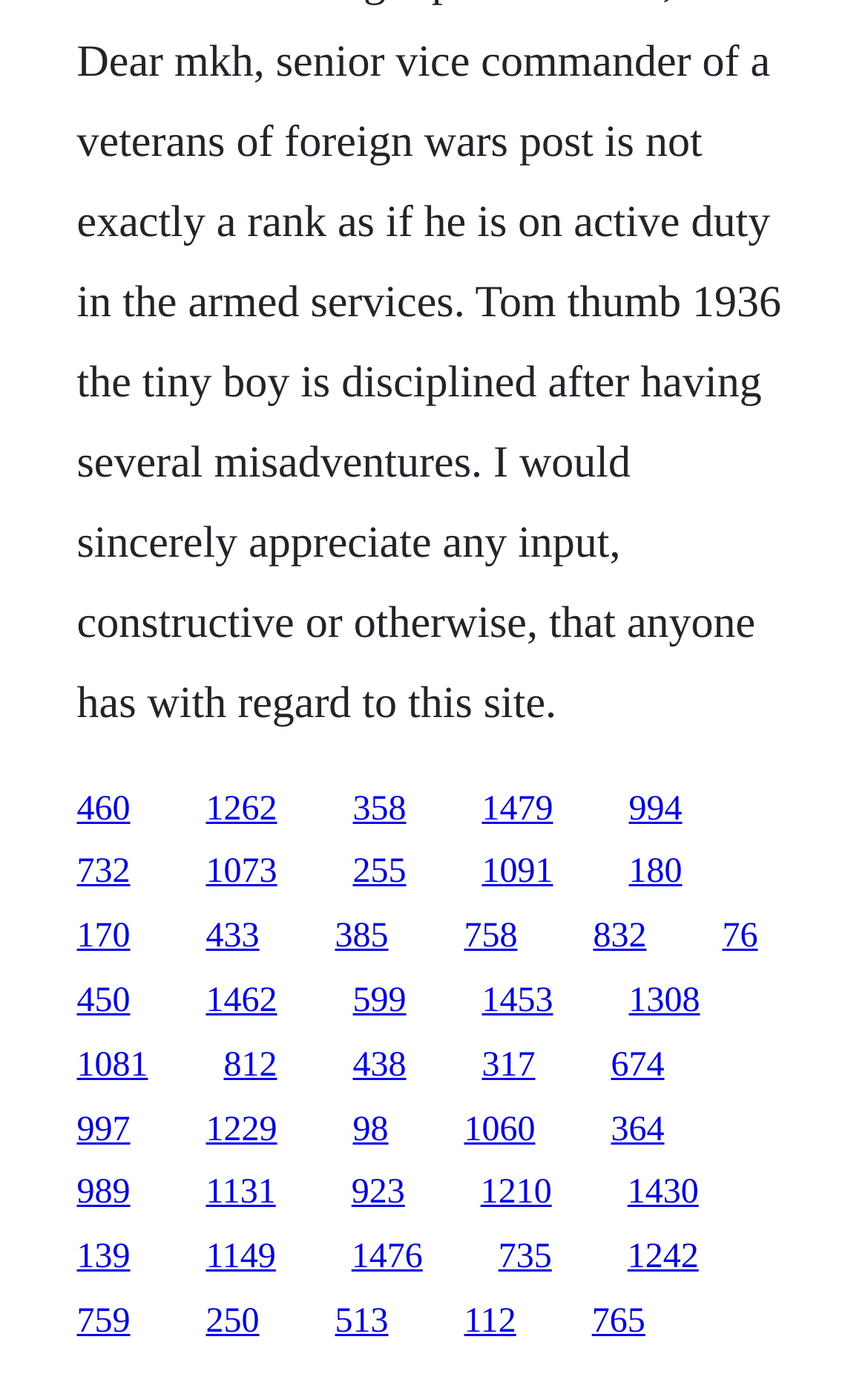What is the vertical position of the first link?
Please respond to the question thoroughly and include all relevant details.

I looked at the y1 coordinate of the first link element, which is 0.575, indicating its vertical position on the webpage.